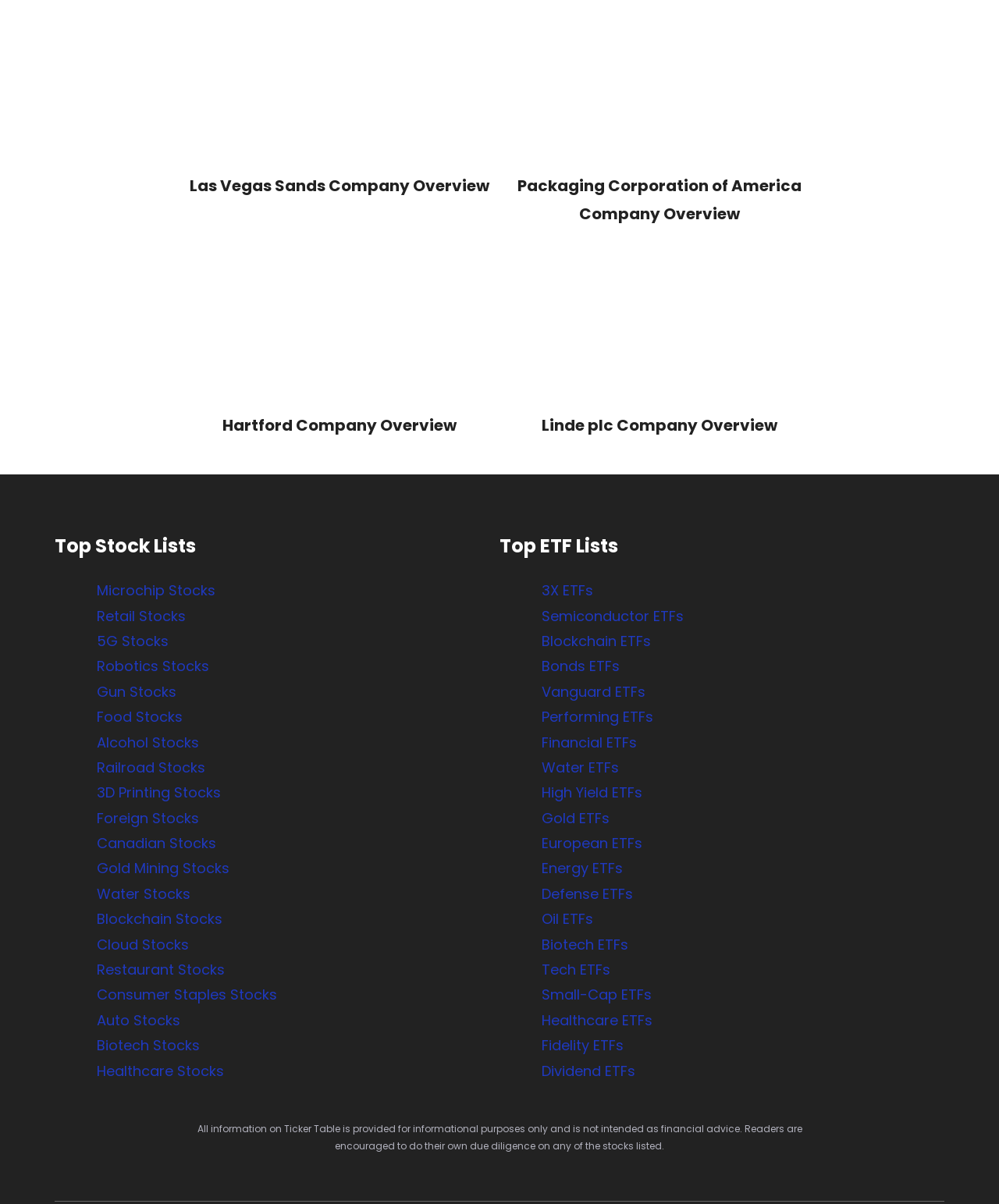How many ETF lists are provided on the webpage?
From the screenshot, provide a brief answer in one word or phrase.

20